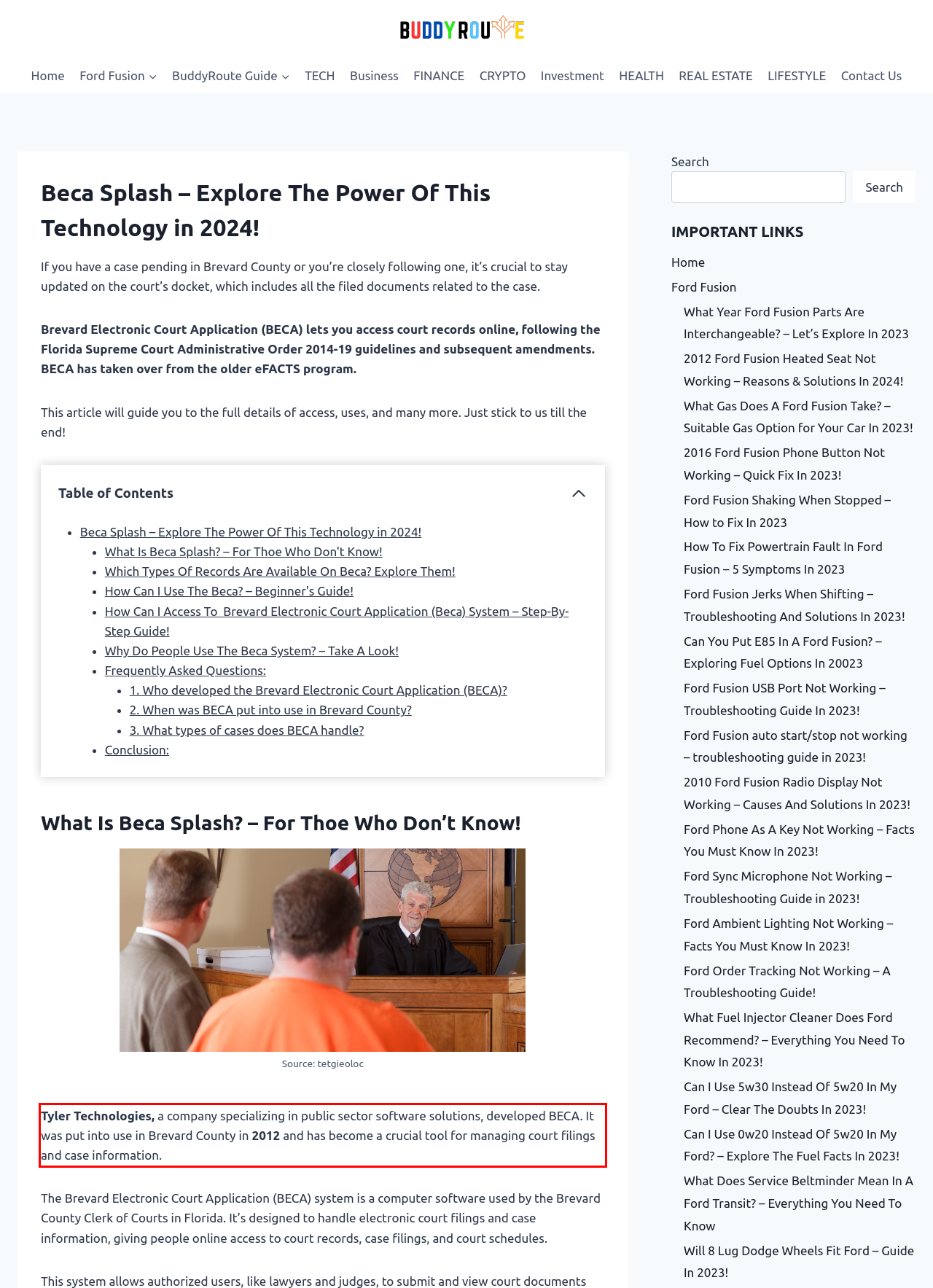By examining the provided screenshot of a webpage, recognize the text within the red bounding box and generate its text content.

Tyler Technologies, a company specializing in public sector software solutions, developed BECA. It was put into use in Brevard County in 2012 and has become a crucial tool for managing court filings and case information.